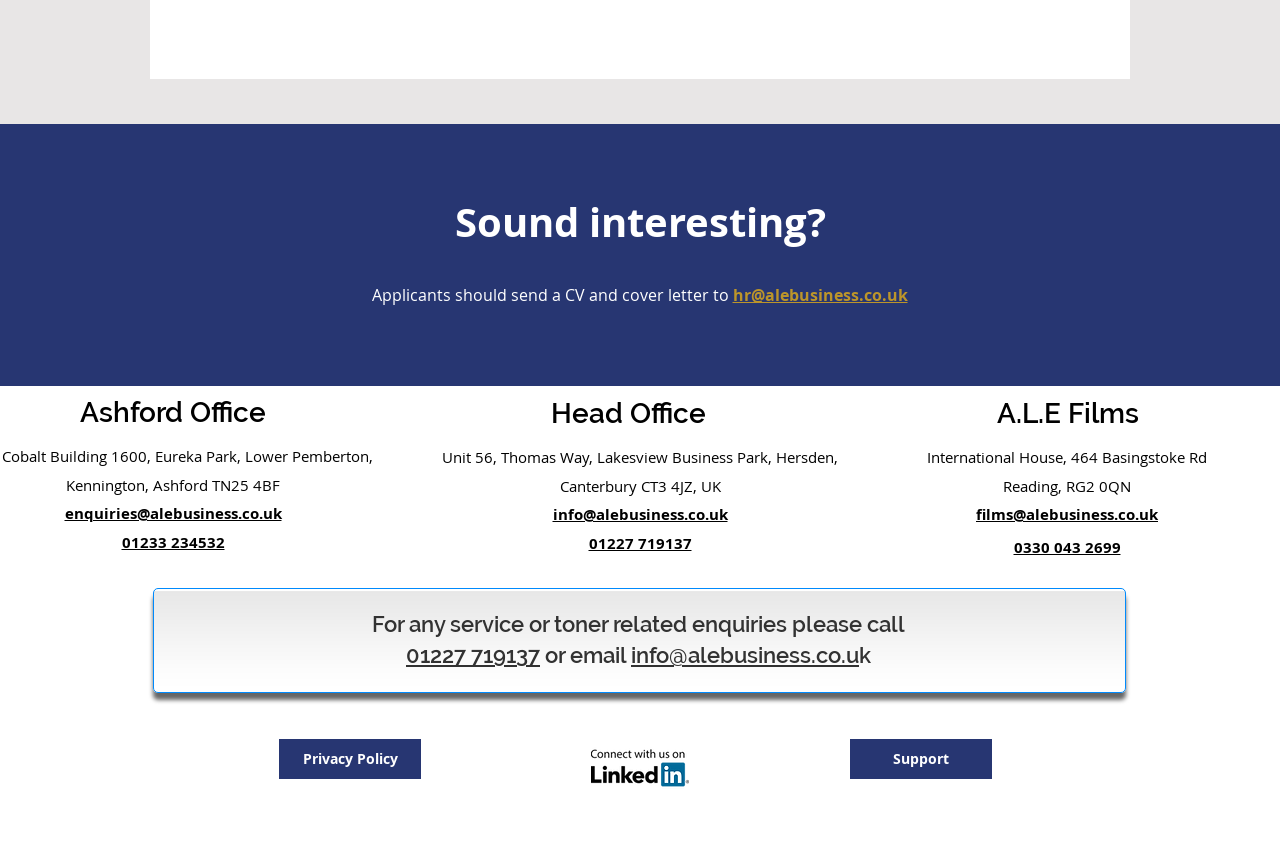Identify the bounding box coordinates necessary to click and complete the given instruction: "View the image of CASC researchers testing heat-resistant material".

None